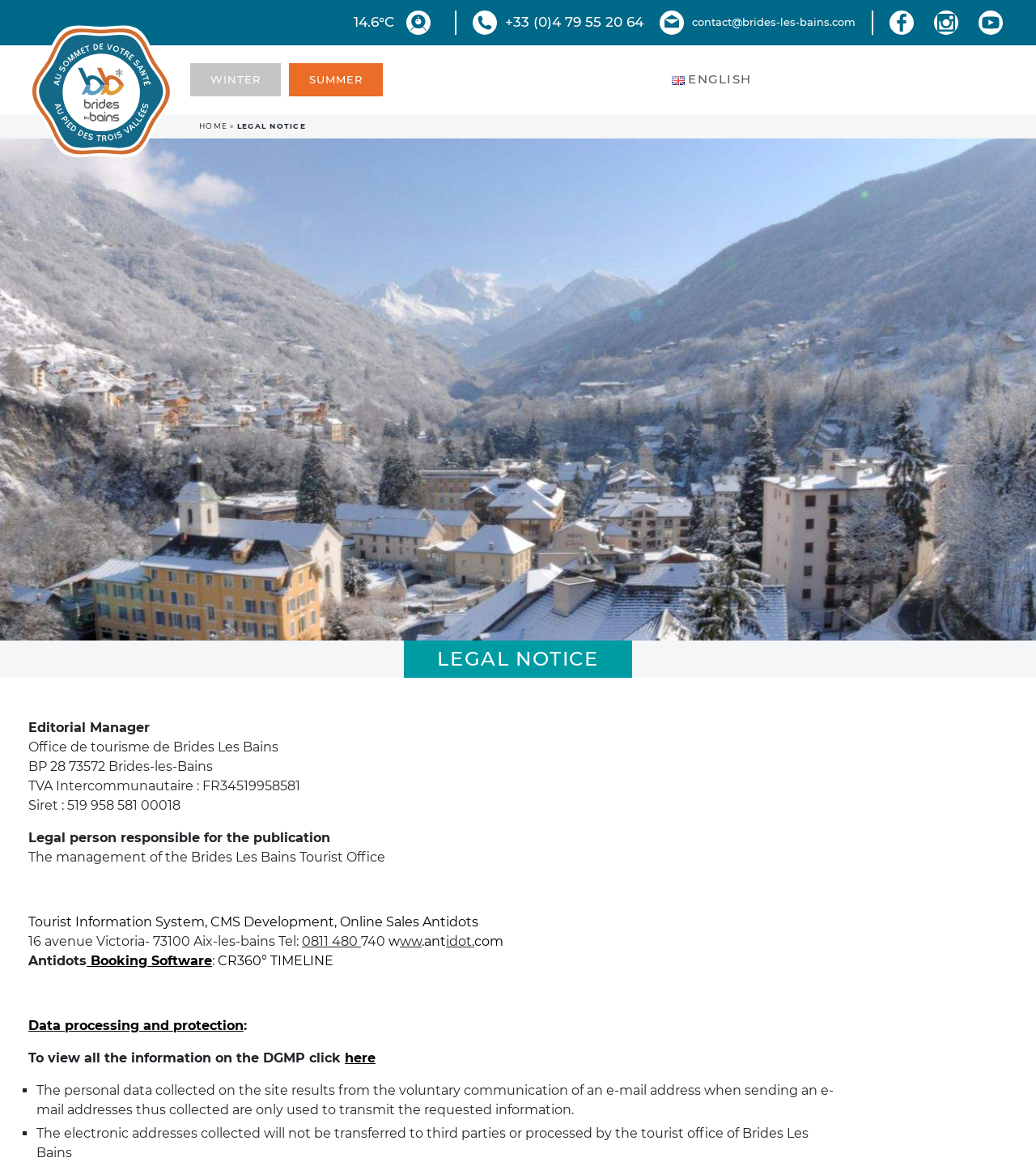Identify the bounding box coordinates of the region that needs to be clicked to carry out this instruction: "Log in to the account". Provide these coordinates as four float numbers ranging from 0 to 1, i.e., [left, top, right, bottom].

None